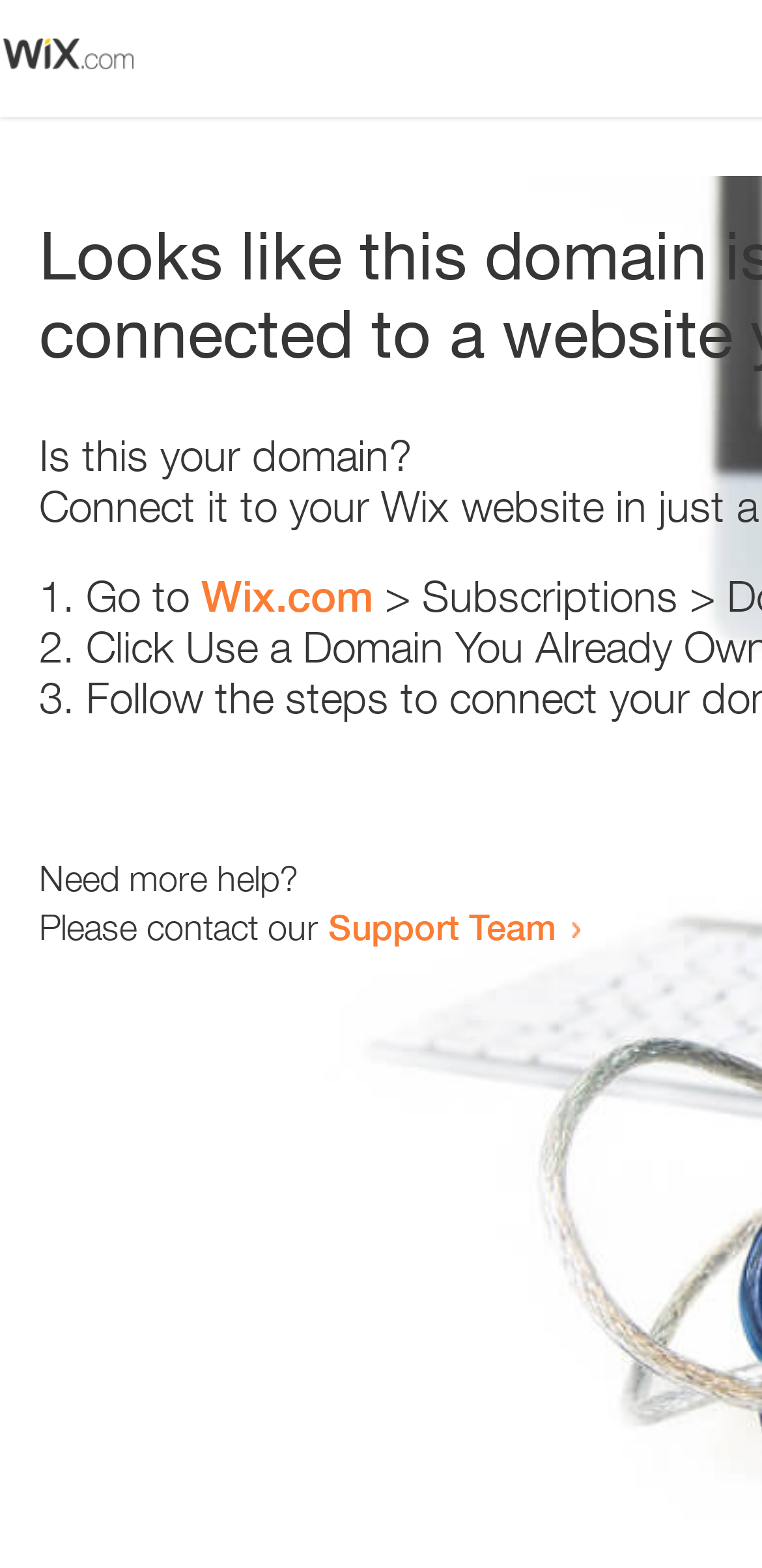Return the bounding box coordinates of the UI element that corresponds to this description: "Support Team". The coordinates must be given as four float numbers in the range of 0 and 1, [left, top, right, bottom].

[0.431, 0.577, 0.731, 0.604]